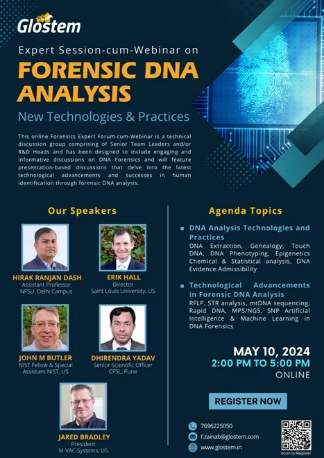How many featured speakers are listed for the event?
Look at the image and provide a detailed response to the question.

The caption lists five featured speakers for the event, including Hirak Ranjan Dash, Erik Hall, John M. Butler, Dhhirendra Yadav, and Jared Bradley, which can be counted to determine the total number of speakers.